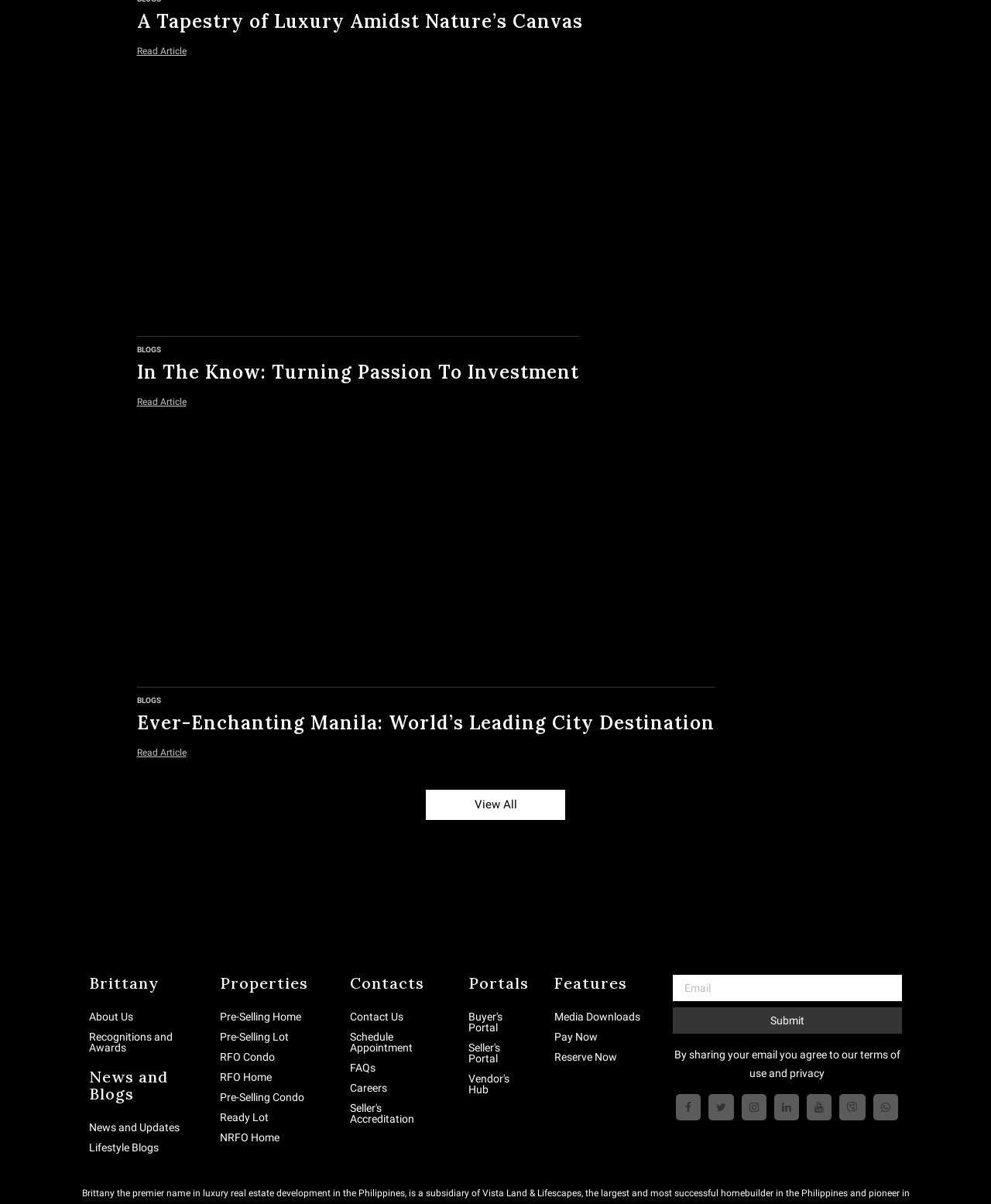What is the title of the first blog post?
Refer to the image and give a detailed answer to the query.

I found the title of the first blog post by looking at the heading element with the text 'A Tapestry of Luxury Amidst Nature’s Canvas' which is located at the top of the webpage.